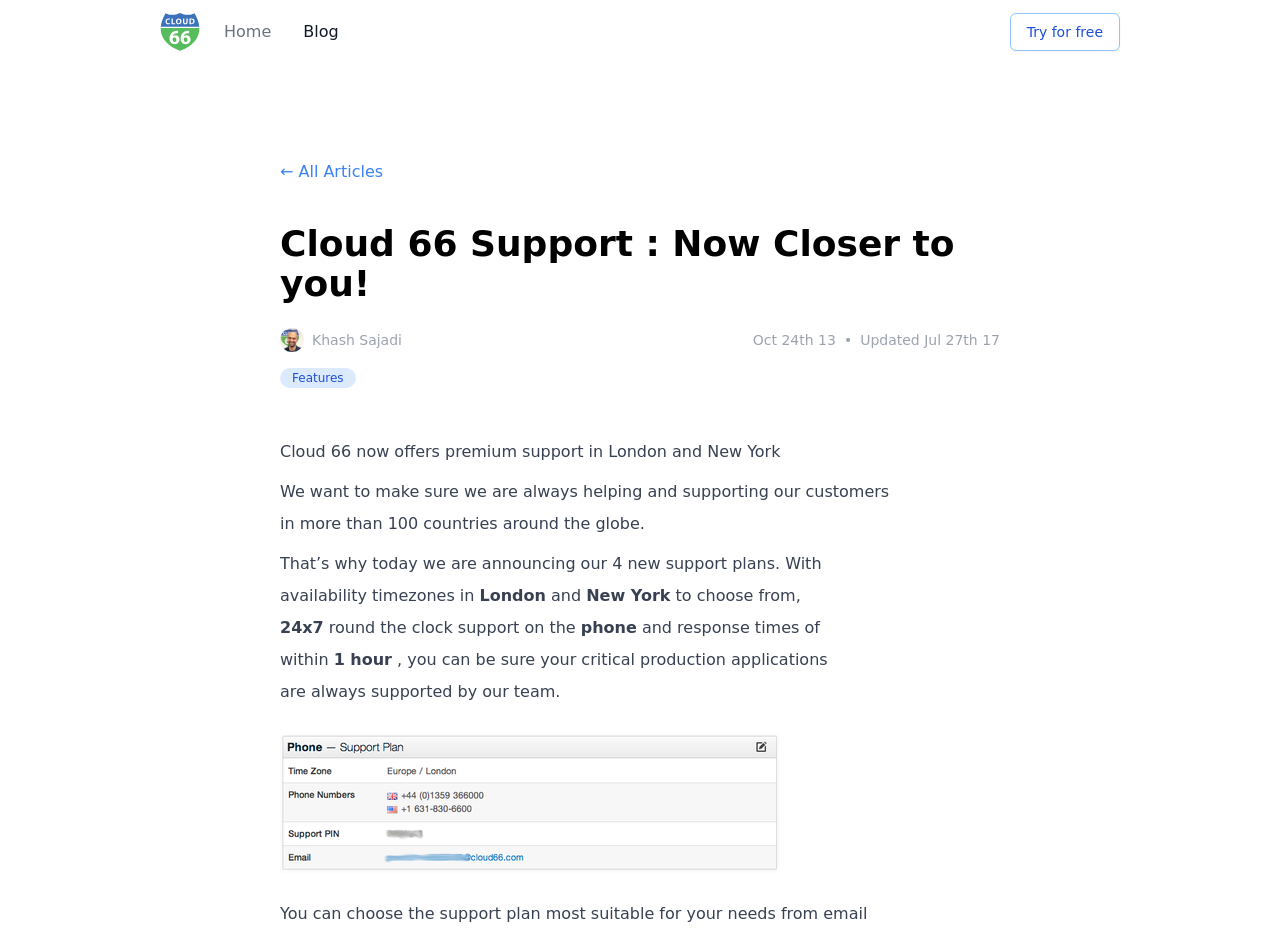What is the response time for critical production applications?
Refer to the image and give a detailed answer to the question.

The response time for critical production applications is within 1 hour, which can be inferred from the text 'response times of within 1 hour' in the Features section.